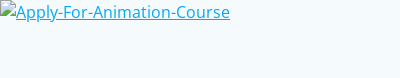Explain the image with as much detail as possible.

The image prominently features a clickable link labeled "Apply-For-Animation-Course." This link invites prospective students to engage with an animation program, suggesting an opportunity to learn and develop skills in animation. Positioned towards the bottom of the page, it highlights the accessibility and ease with which interested individuals can apply, emphasizing the program's potential in shaping future animators. The design incorporates a clean, modern aesthetic that aligns with the tech-savvy nature of the animation industry, making it visually appealing to the target audience.